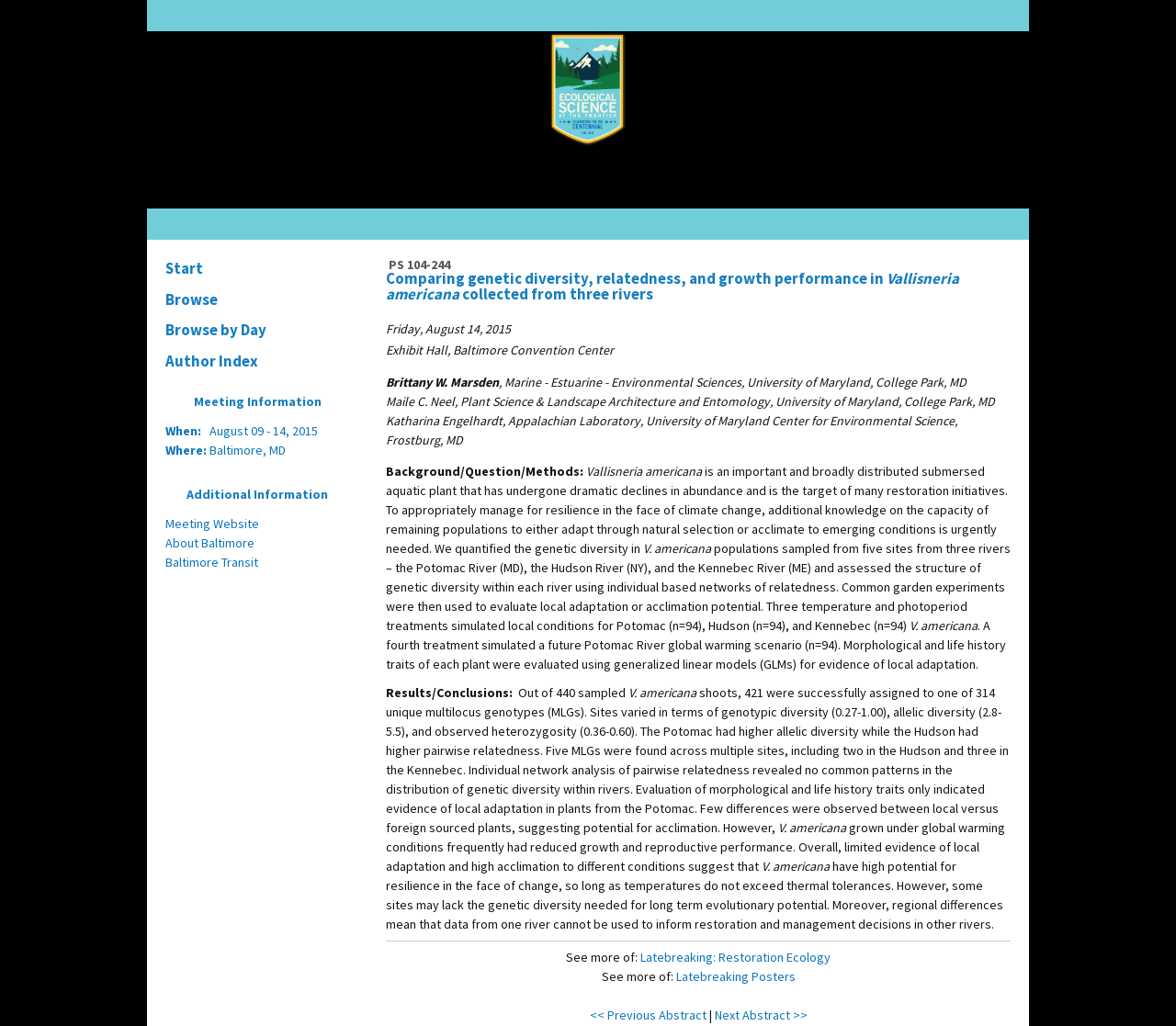Determine the bounding box coordinates for the area you should click to complete the following instruction: "Click the 'Latebreaking: Restoration Ecology' link".

[0.545, 0.925, 0.706, 0.941]